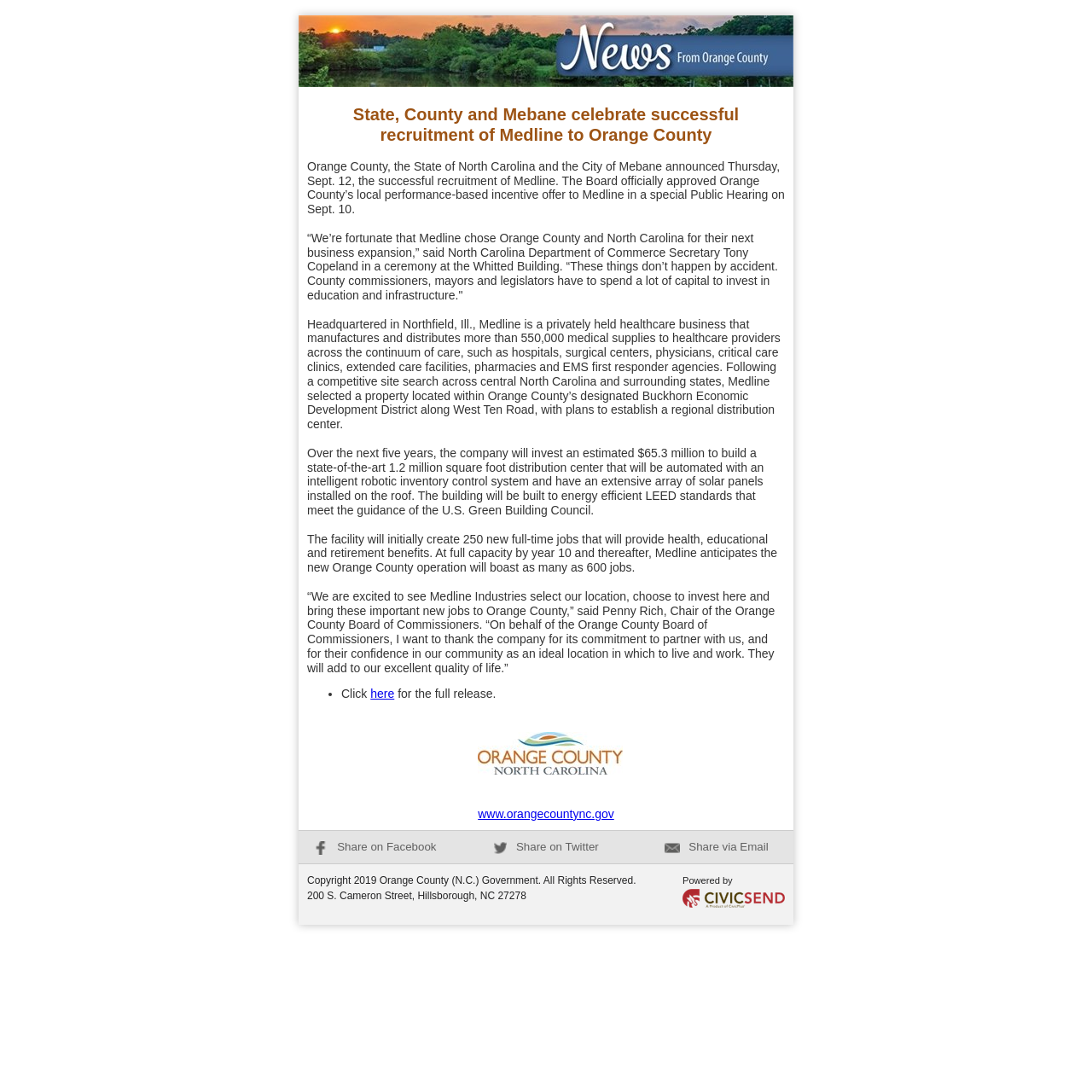Return the bounding box coordinates of the UI element that corresponds to this description: "Share on Twitter". The coordinates must be given as four float numbers in the range of 0 and 1, [left, top, right, bottom].

[0.452, 0.769, 0.548, 0.781]